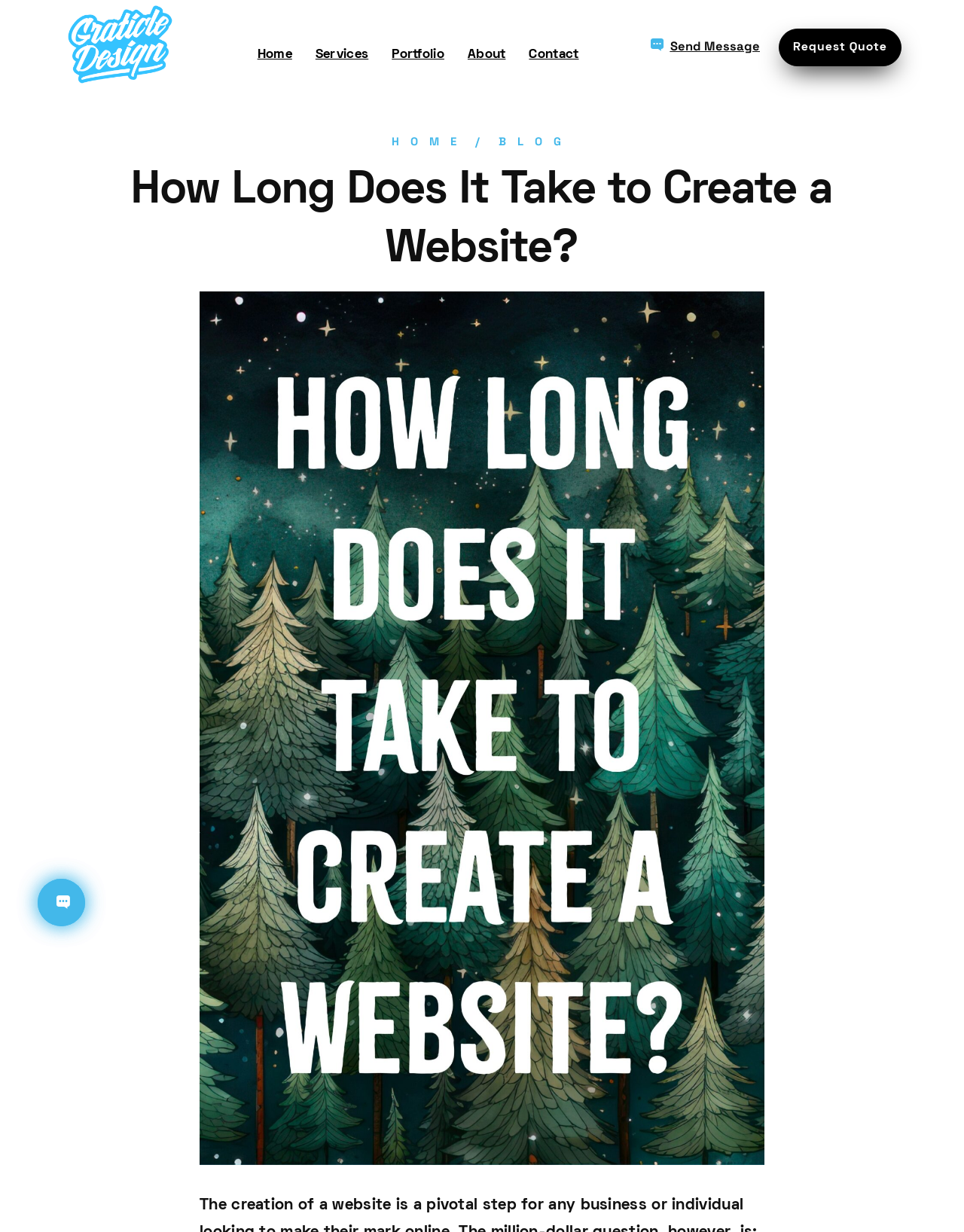Please give a short response to the question using one word or a phrase:
What is the text of the link next to the 'HOME' link?

/